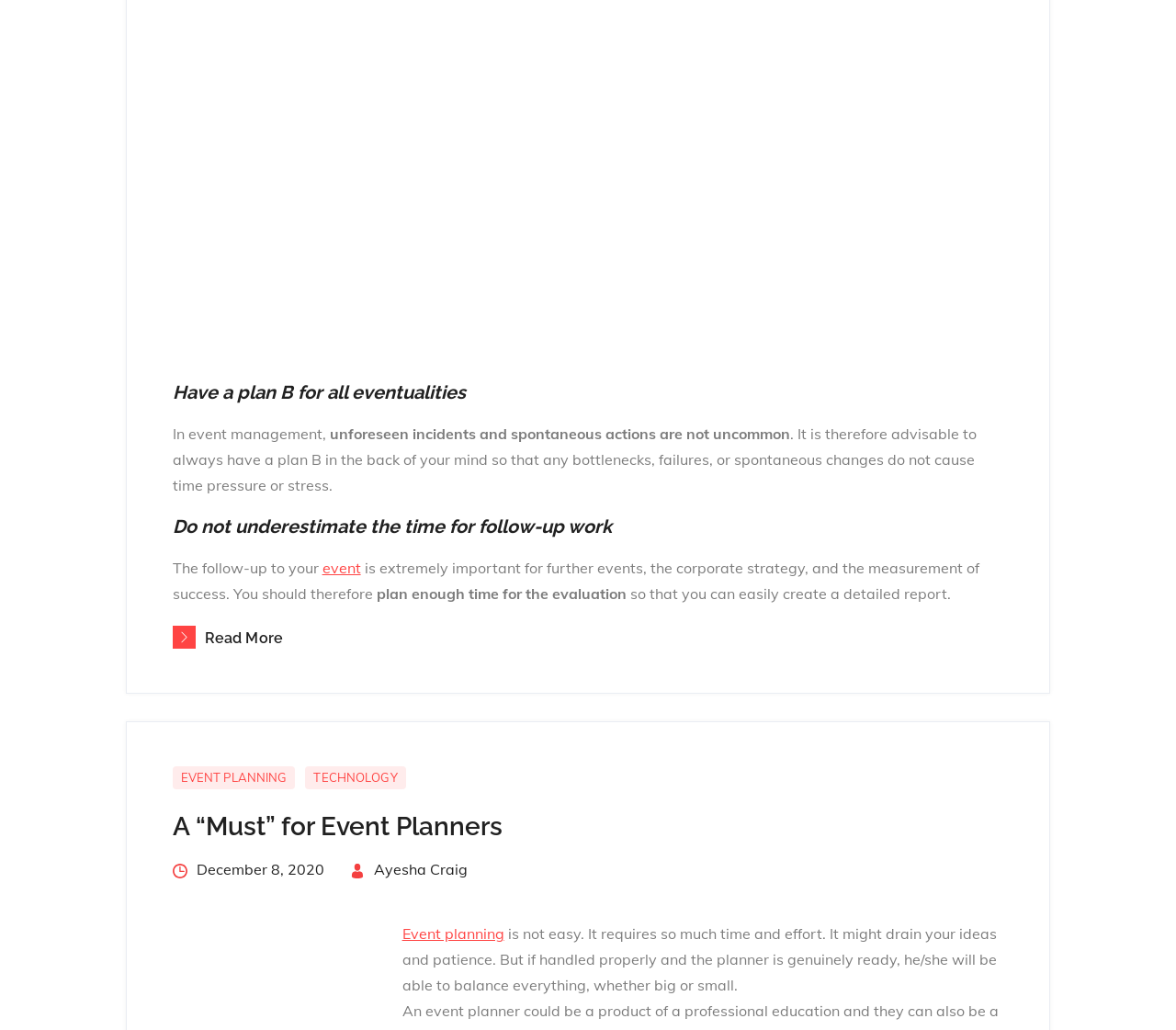Find the bounding box coordinates of the clickable area that will achieve the following instruction: "Click on 'EVENT PLANNING'".

[0.147, 0.744, 0.251, 0.767]